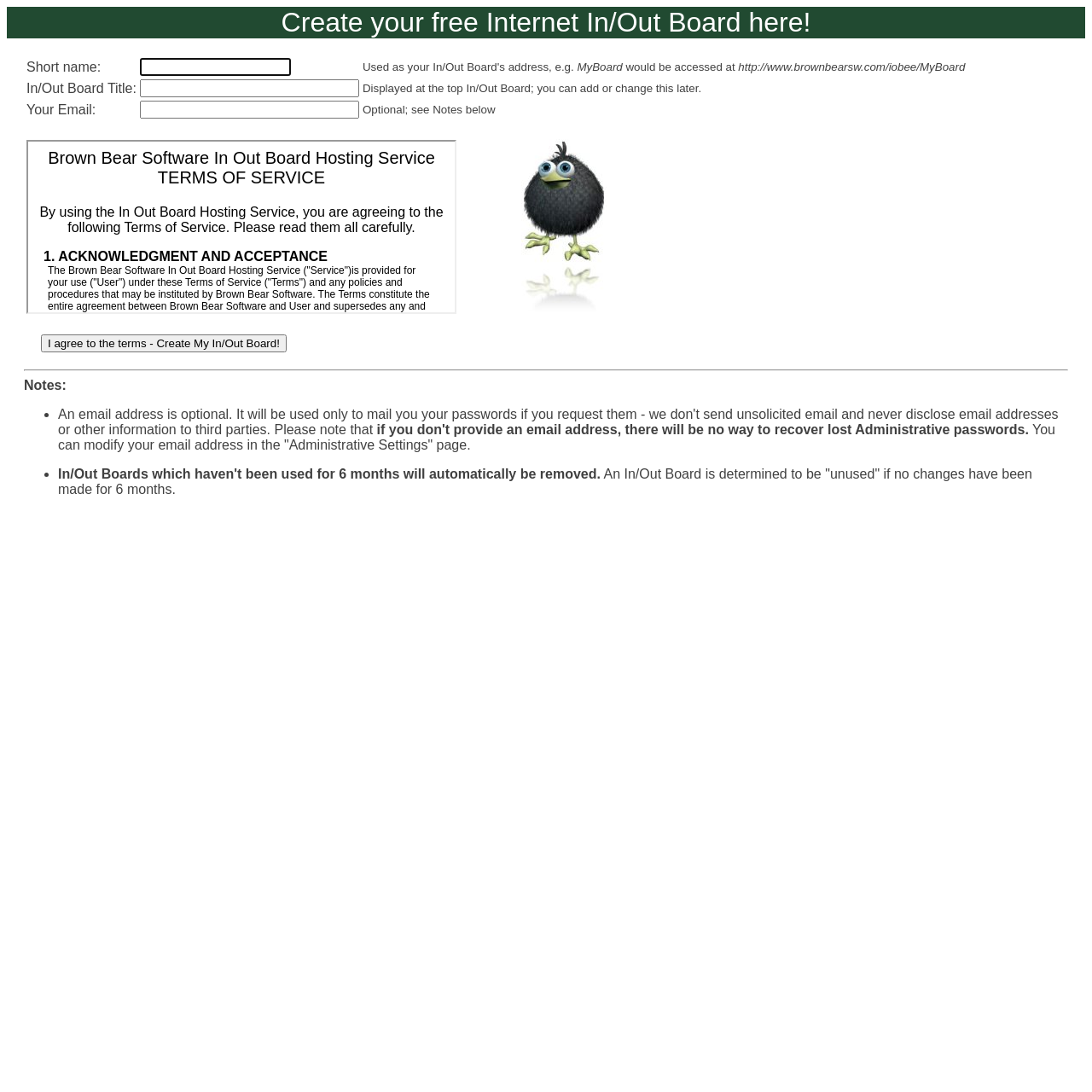What happens to unused In/Out Boards?
Please describe in detail the information shown in the image to answer the question.

According to the notes section, an In/Out Board is considered 'unused' if no changes have been made to it for 6 months. This implies that the system may have a mechanism to track usage and may take action on unused boards after a certain period of time.